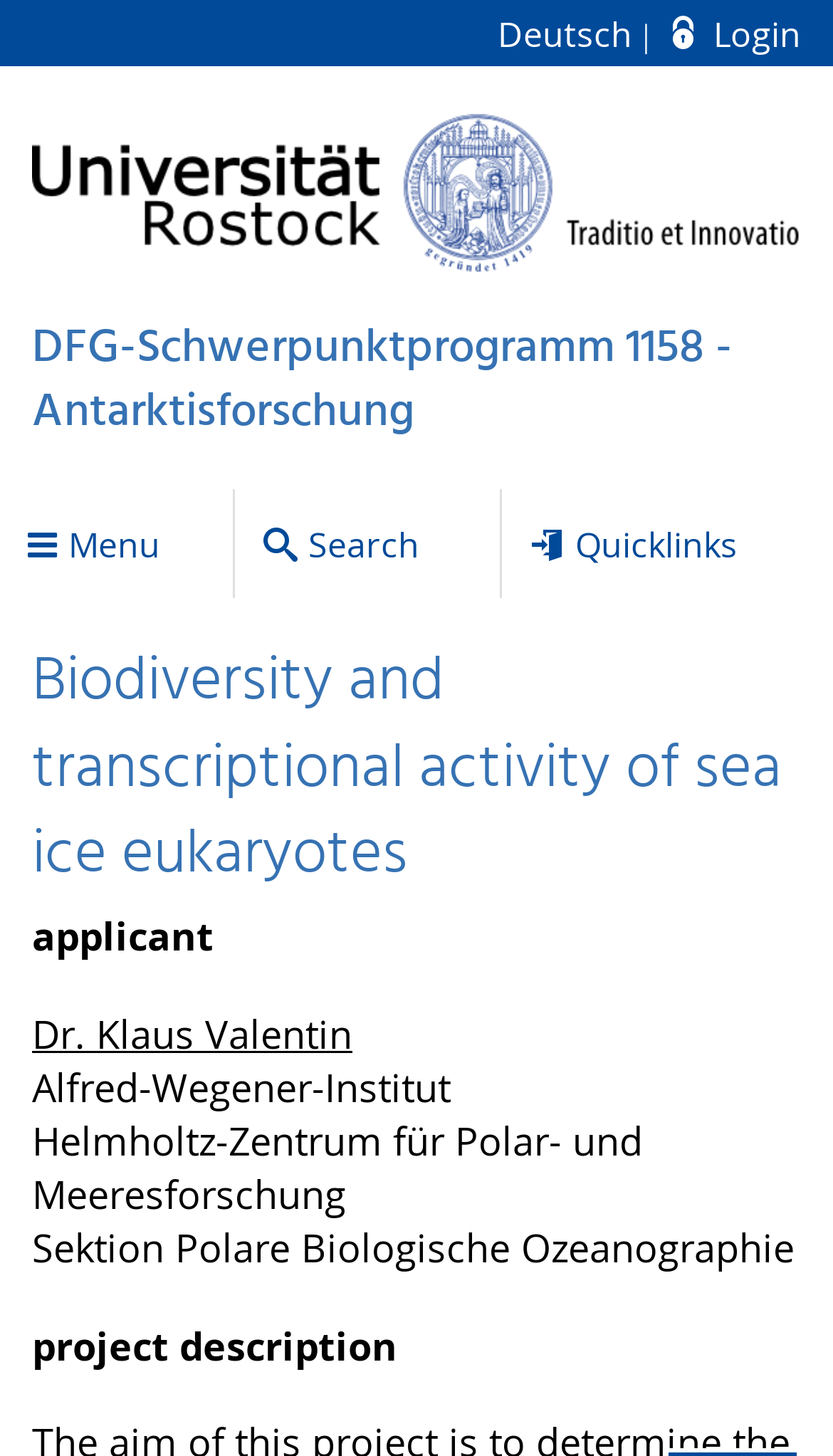Could you highlight the region that needs to be clicked to execute the instruction: "Login to the system"?

[0.771, 0.007, 0.962, 0.04]